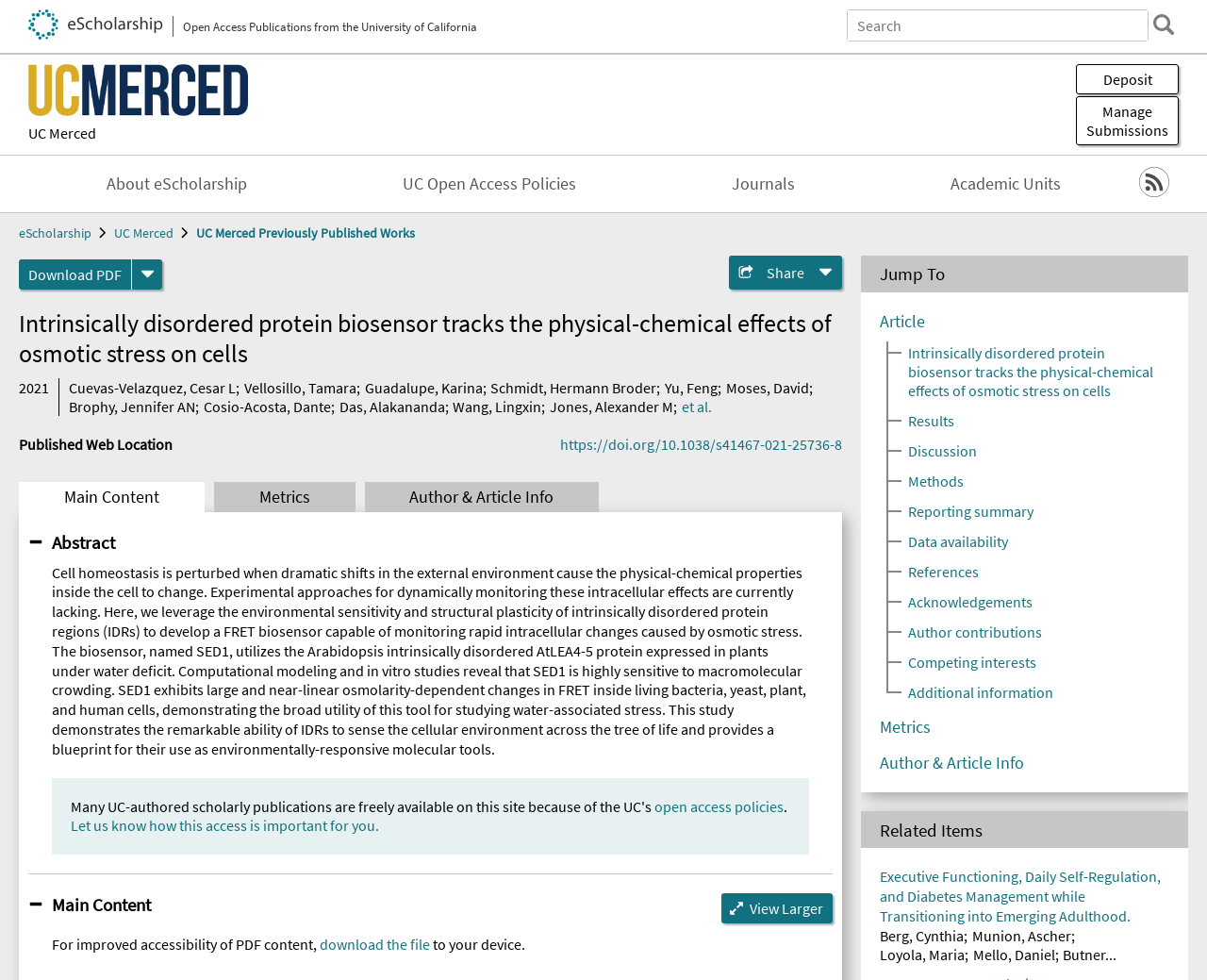Give the bounding box coordinates for the element described by: "Author & Article Info".

[0.302, 0.491, 0.496, 0.522]